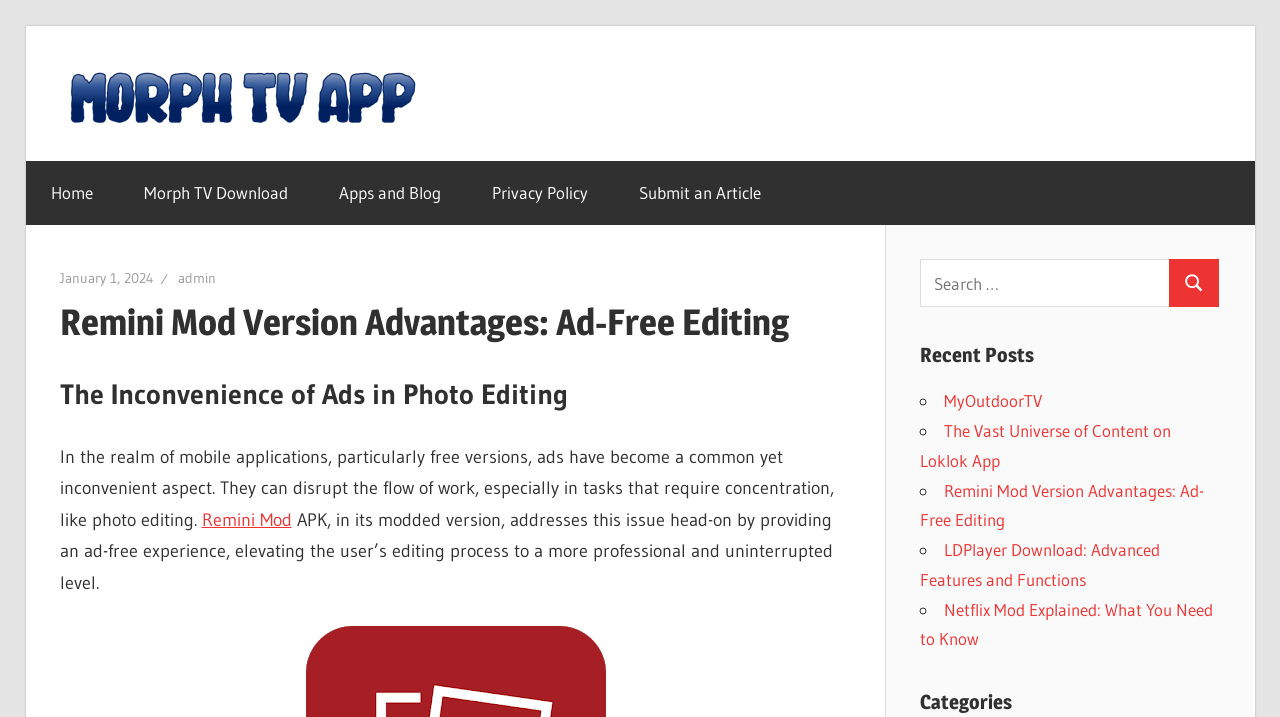Please give the bounding box coordinates of the area that should be clicked to fulfill the following instruction: "Visit the Home page". The coordinates should be in the format of four float numbers from 0 to 1, i.e., [left, top, right, bottom].

[0.02, 0.225, 0.093, 0.313]